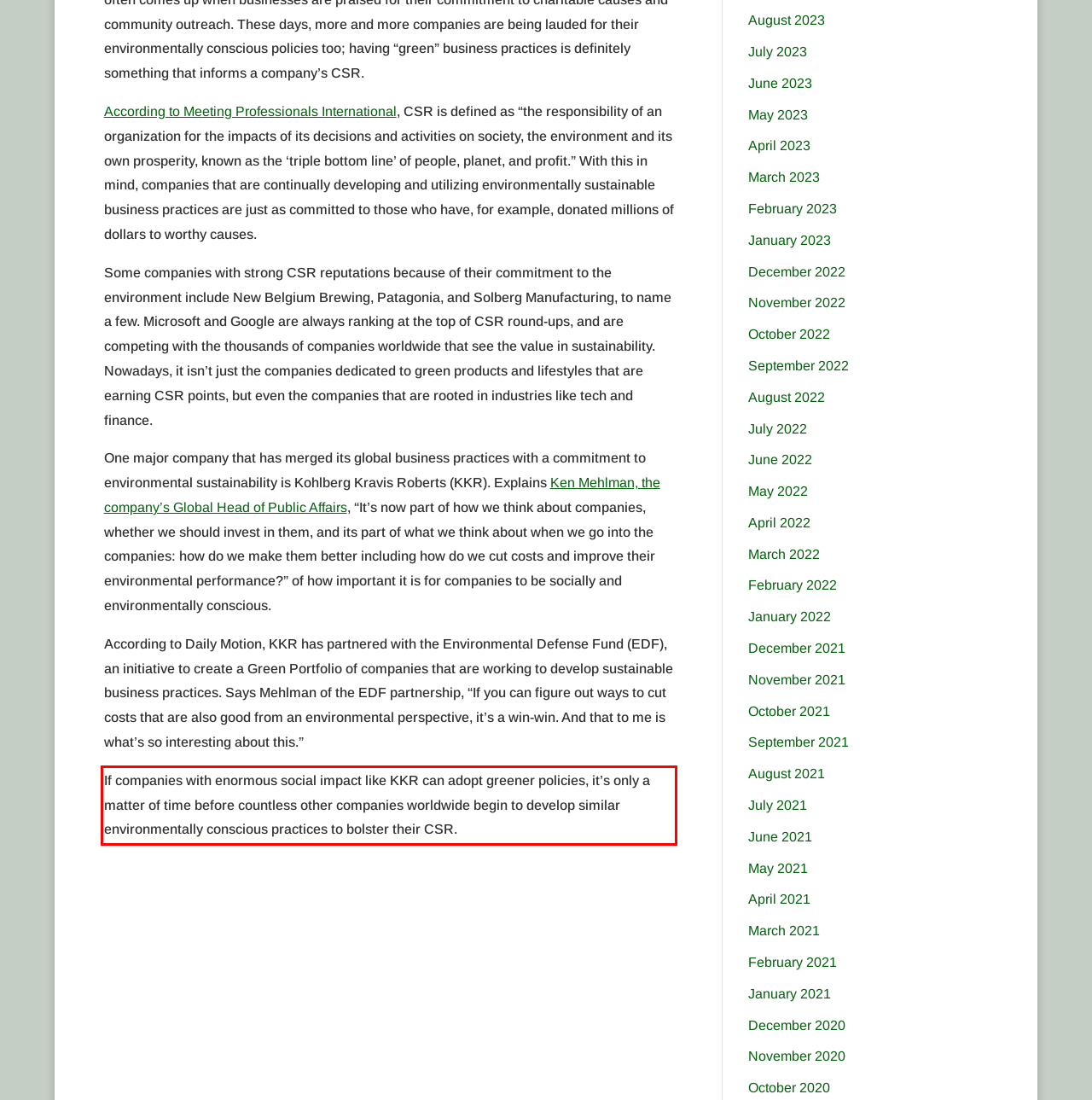In the screenshot of the webpage, find the red bounding box and perform OCR to obtain the text content restricted within this red bounding box.

If companies with enormous social impact like KKR can adopt greener policies, it’s only a matter of time before countless other companies worldwide begin to develop similar environmentally conscious practices to bolster their CSR.